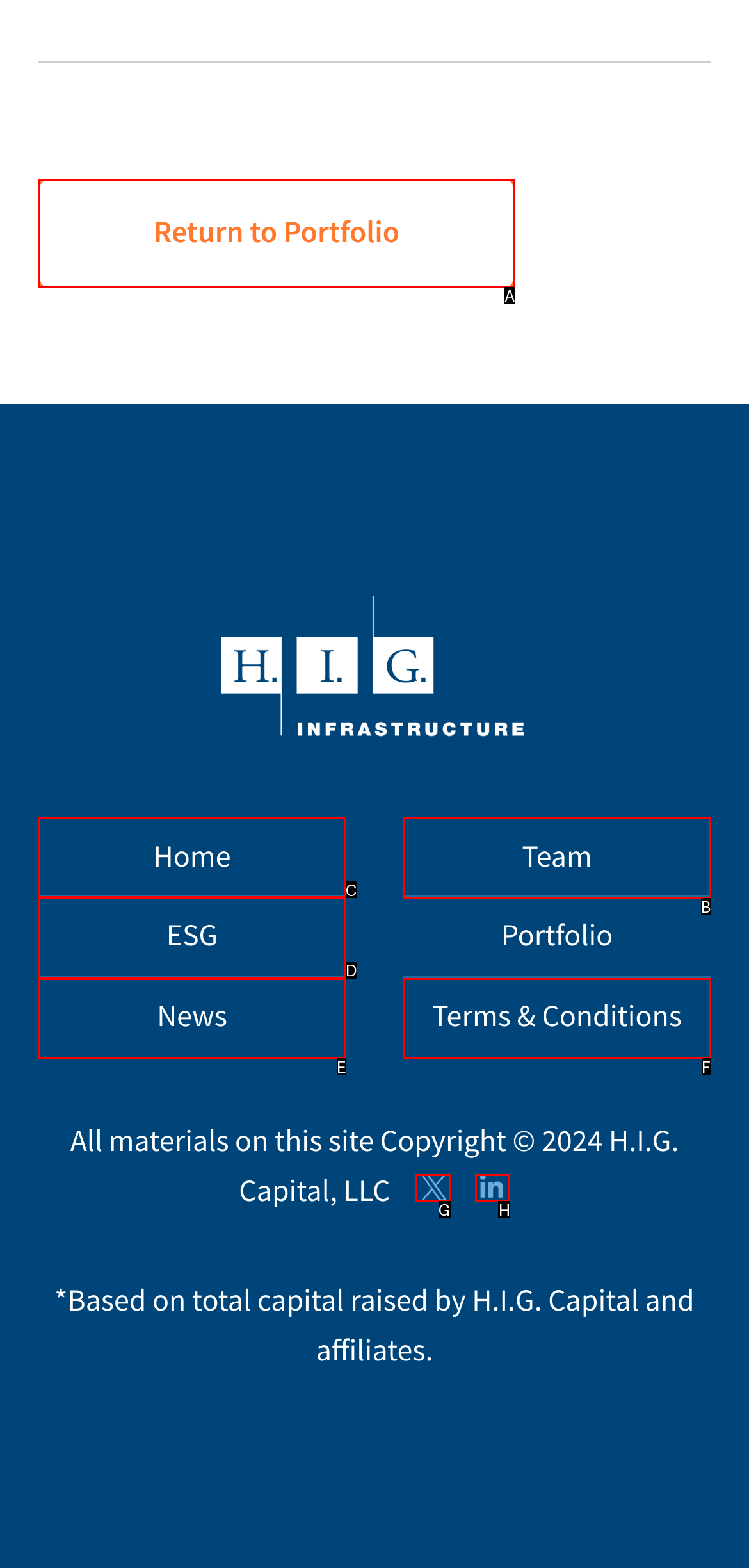Select the appropriate HTML element that needs to be clicked to finish the task: view team information
Reply with the letter of the chosen option.

B